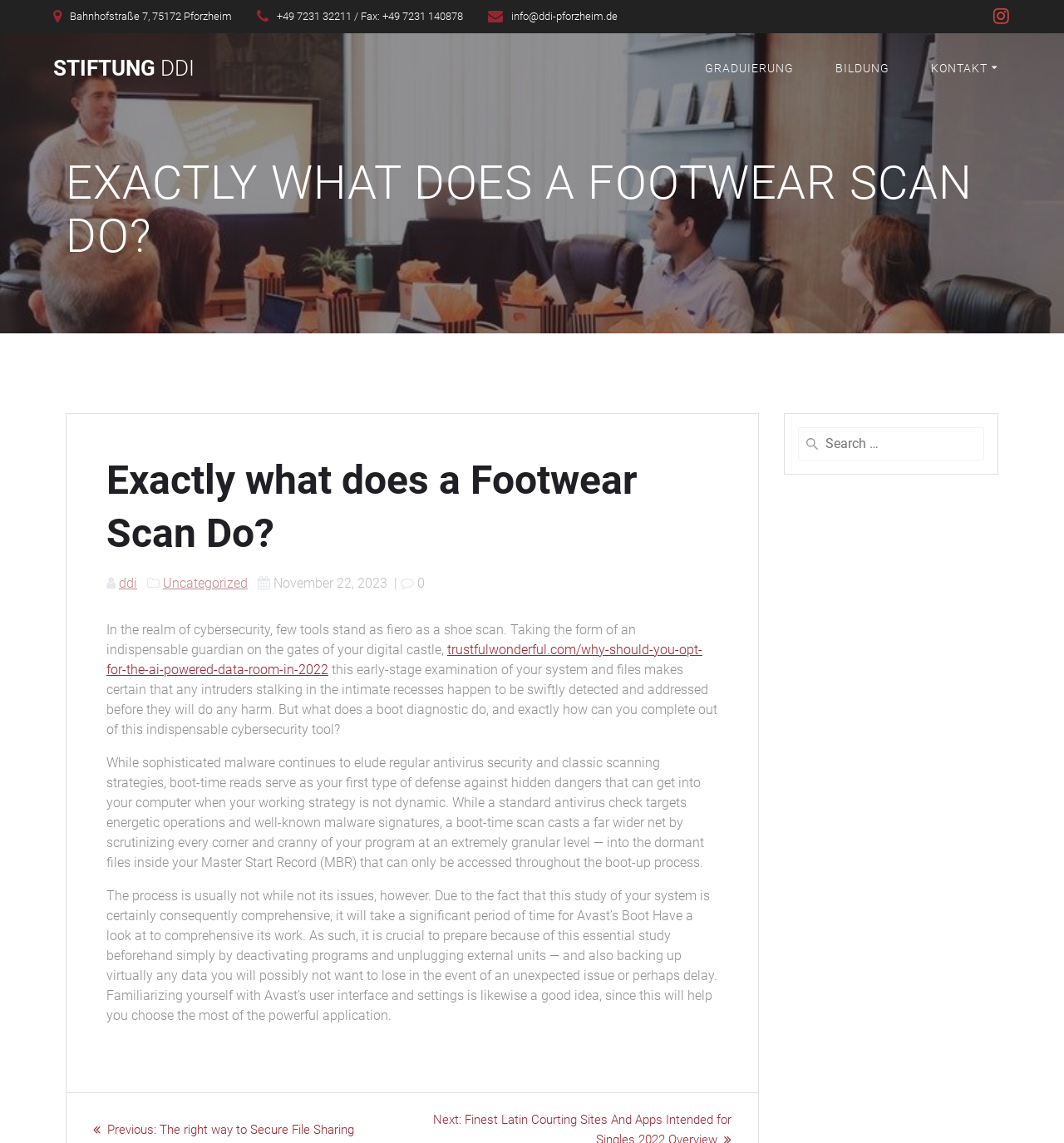Identify the bounding box coordinates for the element you need to click to achieve the following task: "Search for something". The coordinates must be four float values ranging from 0 to 1, formatted as [left, top, right, bottom].

[0.75, 0.374, 0.925, 0.403]